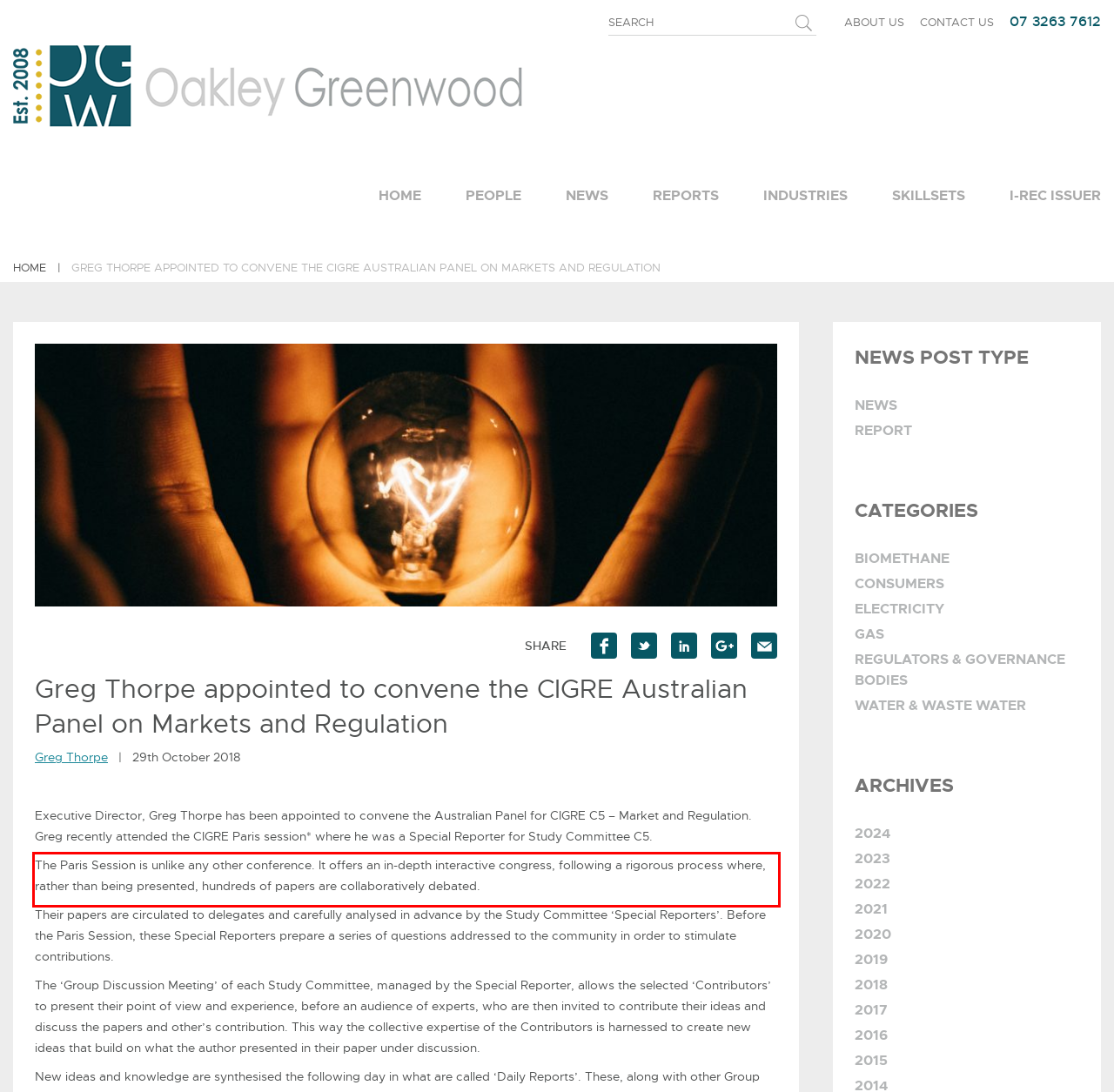You are presented with a webpage screenshot featuring a red bounding box. Perform OCR on the text inside the red bounding box and extract the content.

The Paris Session is unlike any other conference. It offers an in-depth interactive congress, following a rigorous process where, rather than being presented, hundreds of papers are collaboratively debated.